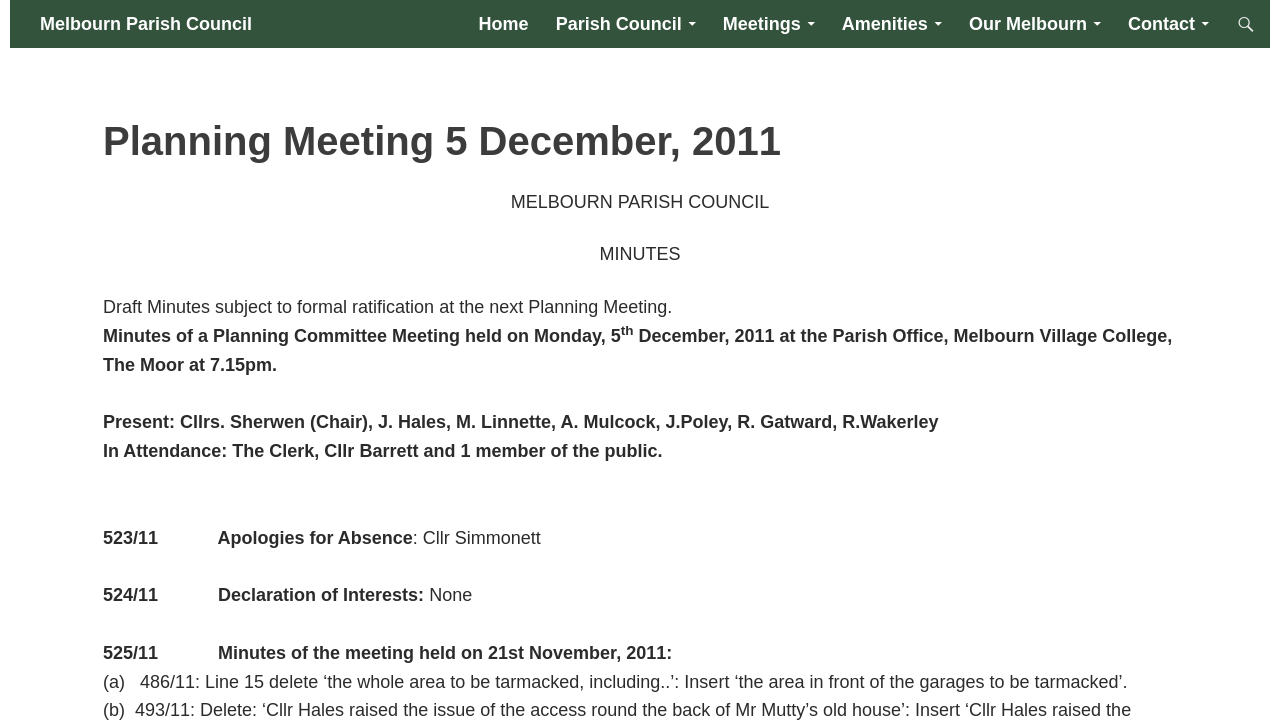Please locate the UI element described by "Parish Council" and provide its bounding box coordinates.

[0.425, 0.0, 0.553, 0.066]